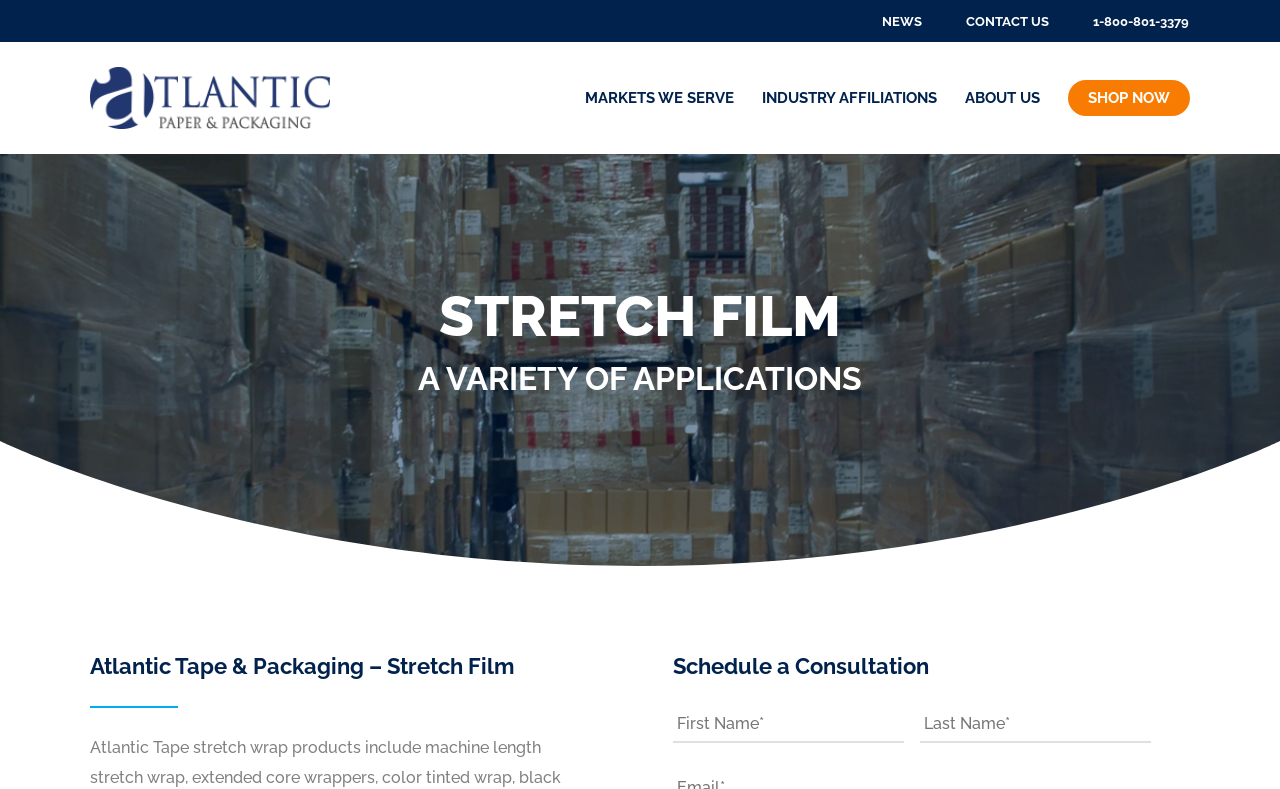Locate the bounding box coordinates of the item that should be clicked to fulfill the instruction: "Visit CONTACT US".

[0.755, 0.013, 0.82, 0.037]